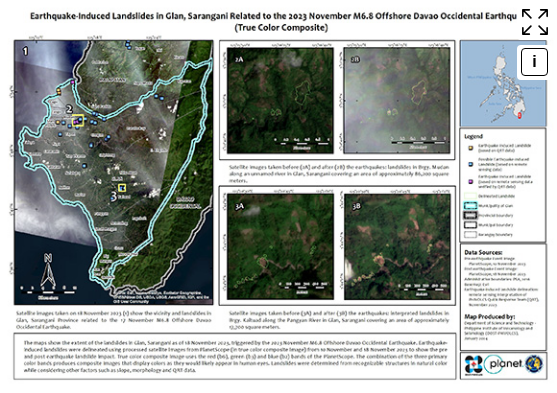Describe every aspect of the image in detail.

The image presents a detailed map titled "Earthquake-Induced Landslides in Glan, Sarangani Related to the 2023 November M6.8 Offshore Davao Occidental Earthquake (True Color Composite)." This map illustrates the effects of the November 2023 earthquake on the region, highlighting areas of landslides. 

Key features include a large color map outlining the landslide-affected areas in Glan, accompanied by smaller satellite images showing conditions before and after the earthquake. Numbered markers indicate notable landslide locations providing clarity on the impact zones. 

In the top right corner, a legend provides essential data sources and mapping information, underscoring the map's scientific foundation. The bottom section includes credits, acknowledging the contributions of Planet Labs Inc. and the Department of Science and Technology - Philippine Institute of Volcanology and Seismology (DOST-PHIVOLCS). This comprehensive display serves as an important resource for understanding the geological consequences of the earthquake and planning for future safety measures in the region.